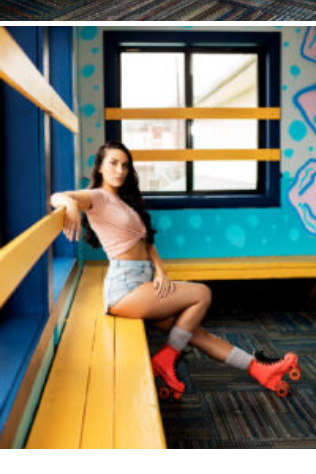What is the color of the walls behind the woman?
Your answer should be a single word or phrase derived from the screenshot.

Blue